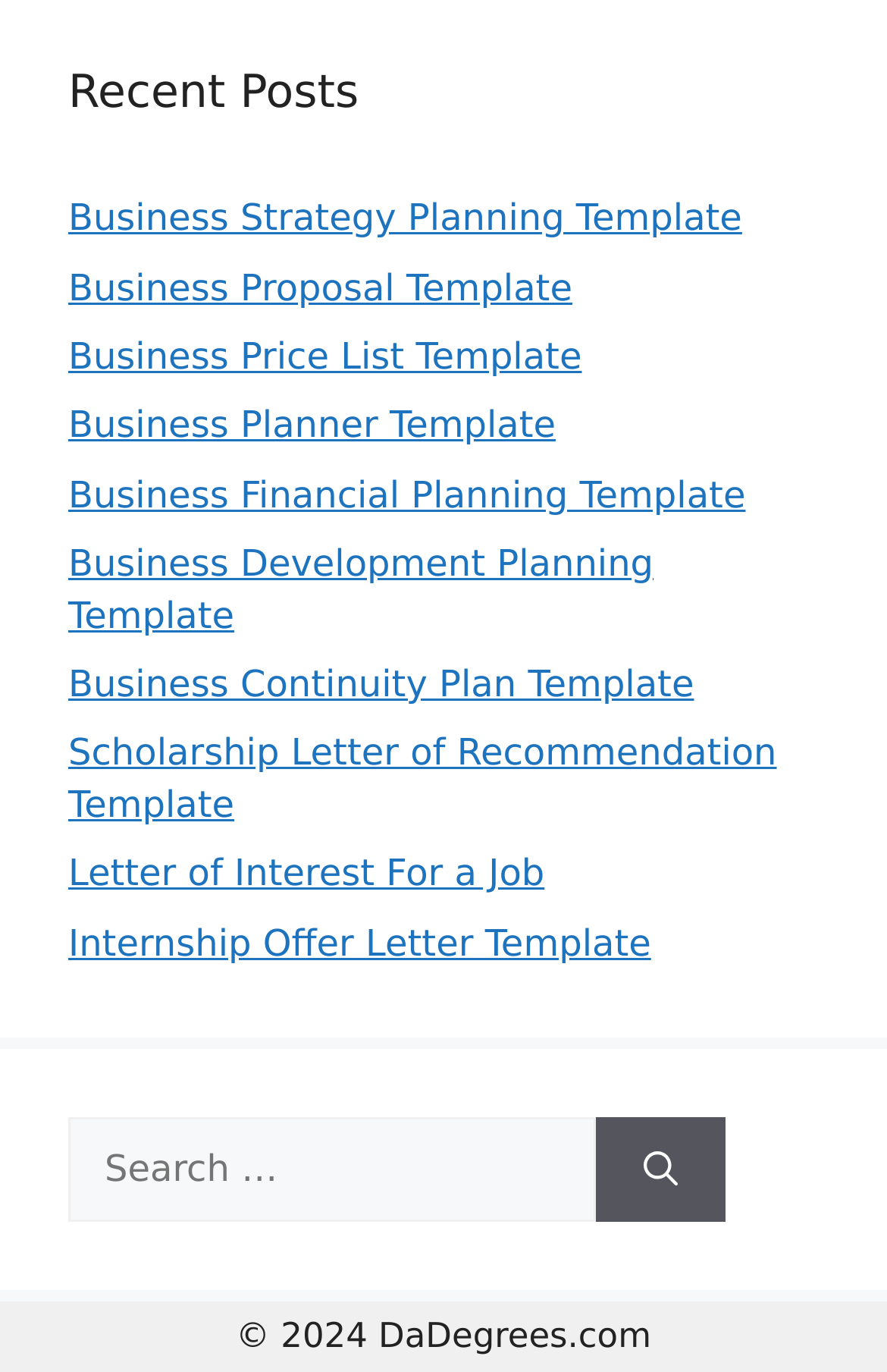Please identify the bounding box coordinates of the element that needs to be clicked to execute the following command: "Enter email address". Provide the bounding box using four float numbers between 0 and 1, formatted as [left, top, right, bottom].

None